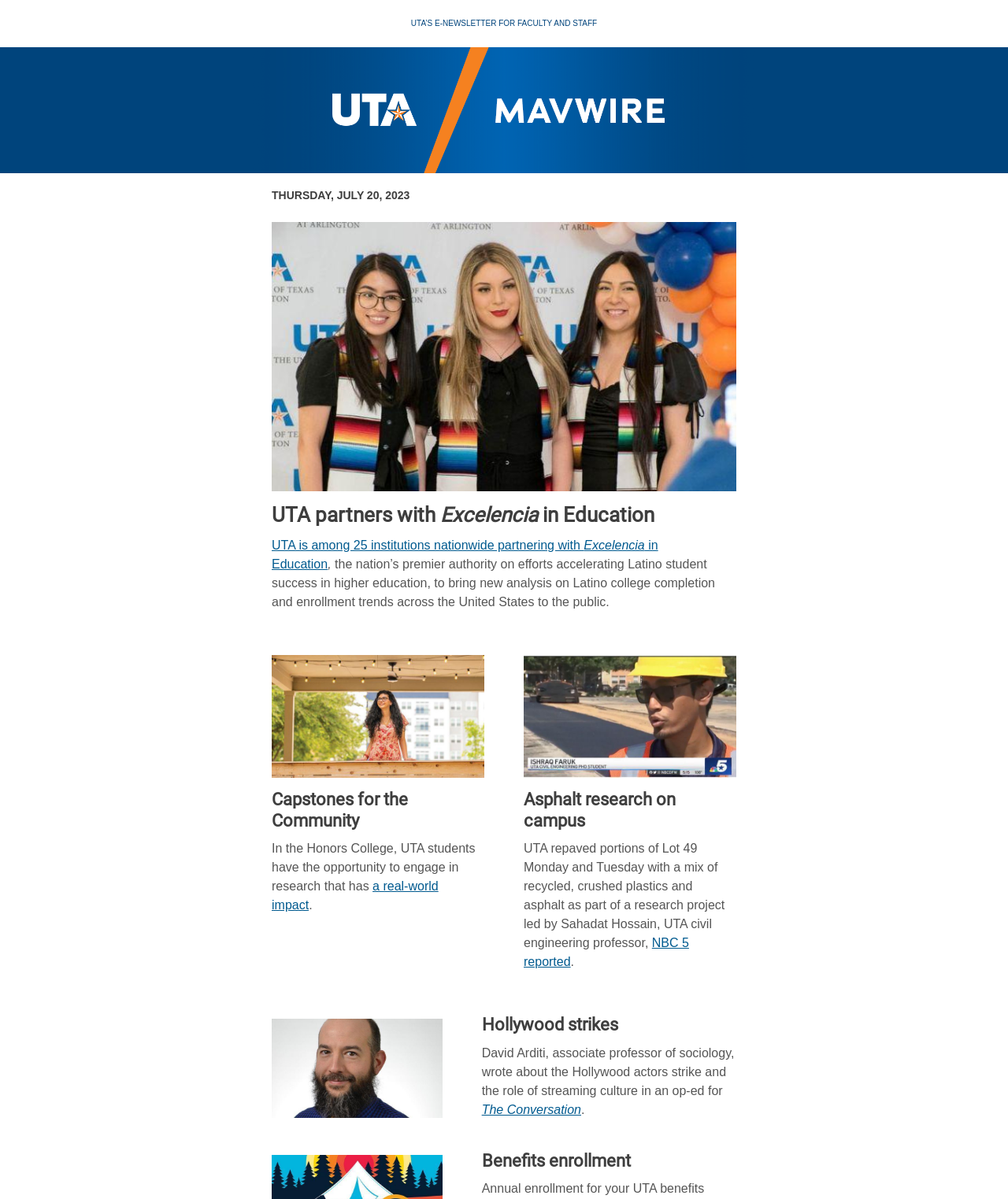Based on the element description "NBC 5 reported", predict the bounding box coordinates of the UI element.

[0.52, 0.781, 0.684, 0.808]